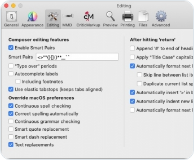What is the focus of the spell checking and grammar guidance? Based on the image, give a response in one word or a short phrase.

Overriding MacOS settings